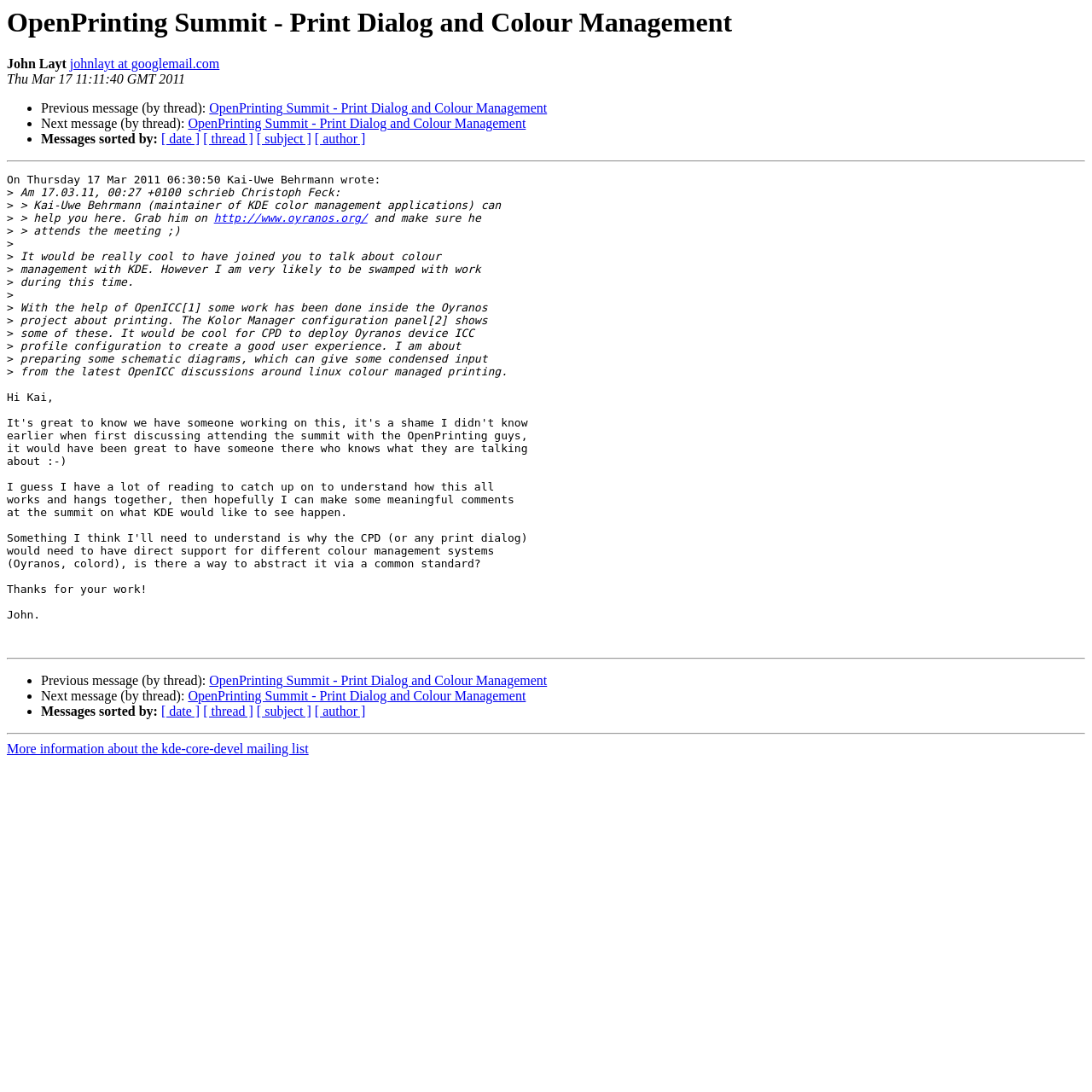Please indicate the bounding box coordinates for the clickable area to complete the following task: "Check more information about the kde-core-devel mailing list". The coordinates should be specified as four float numbers between 0 and 1, i.e., [left, top, right, bottom].

[0.006, 0.679, 0.283, 0.693]